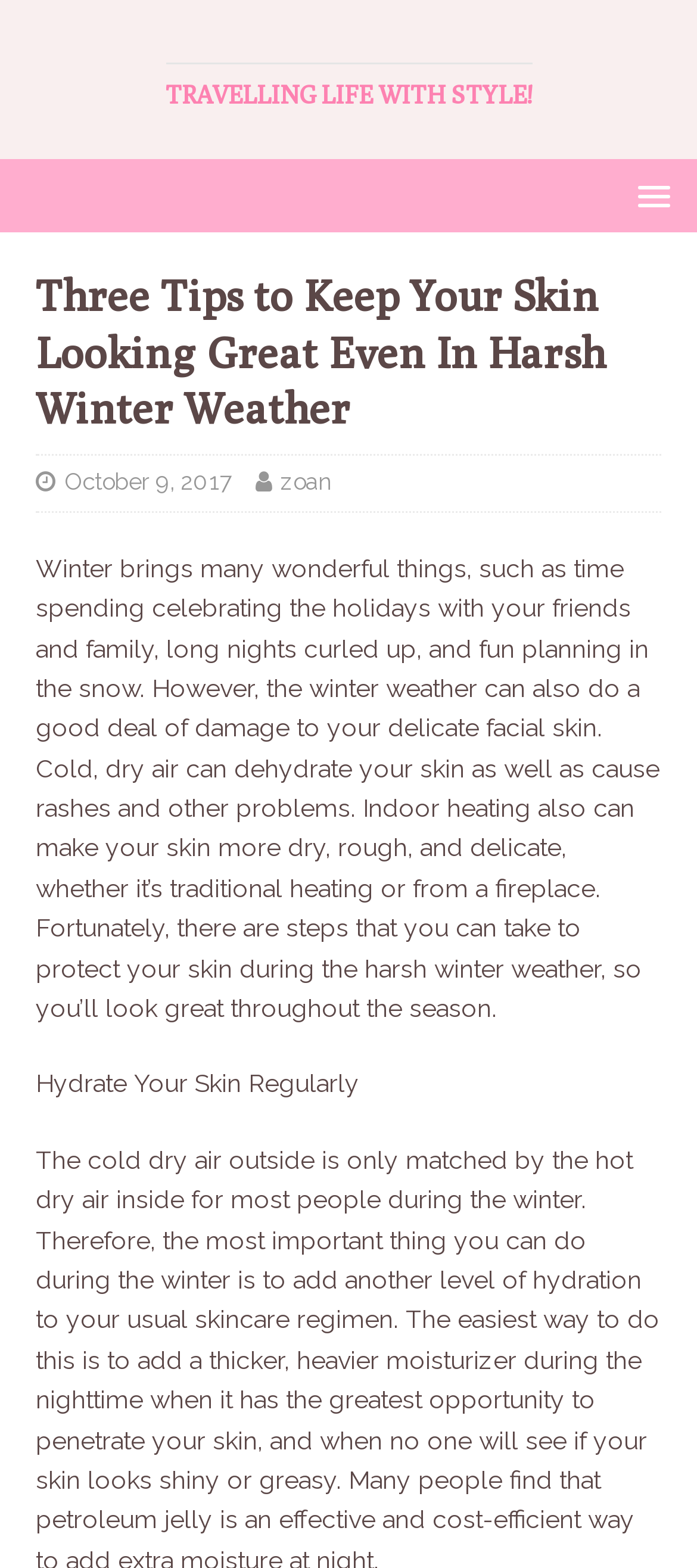What is the effect of cold, dry air on skin?
Using the image, provide a concise answer in one word or a short phrase.

Dehydration